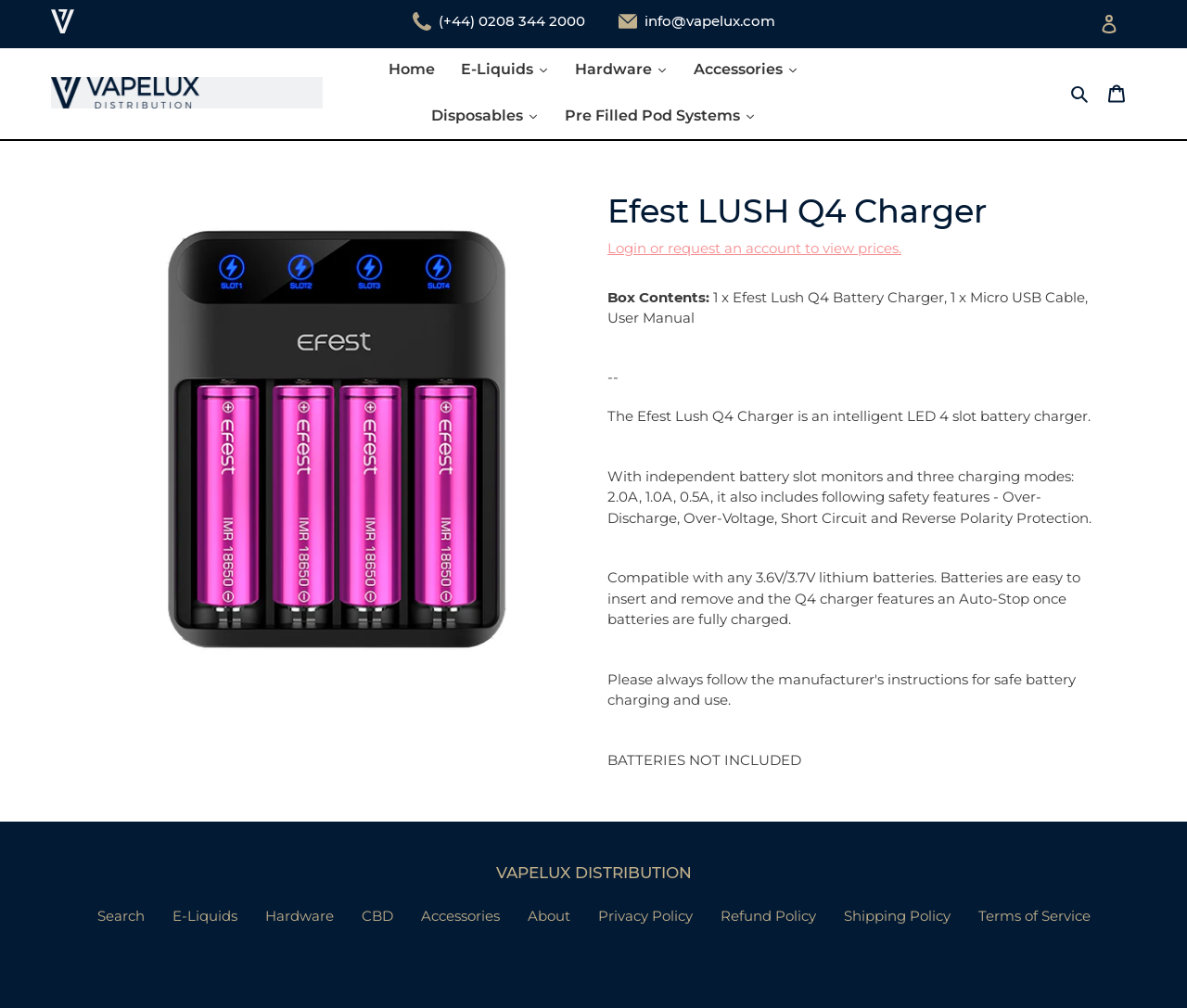Please determine the bounding box coordinates of the area that needs to be clicked to complete this task: 'Search'. The coordinates must be four float numbers between 0 and 1, formatted as [left, top, right, bottom].

[0.897, 0.081, 0.924, 0.103]